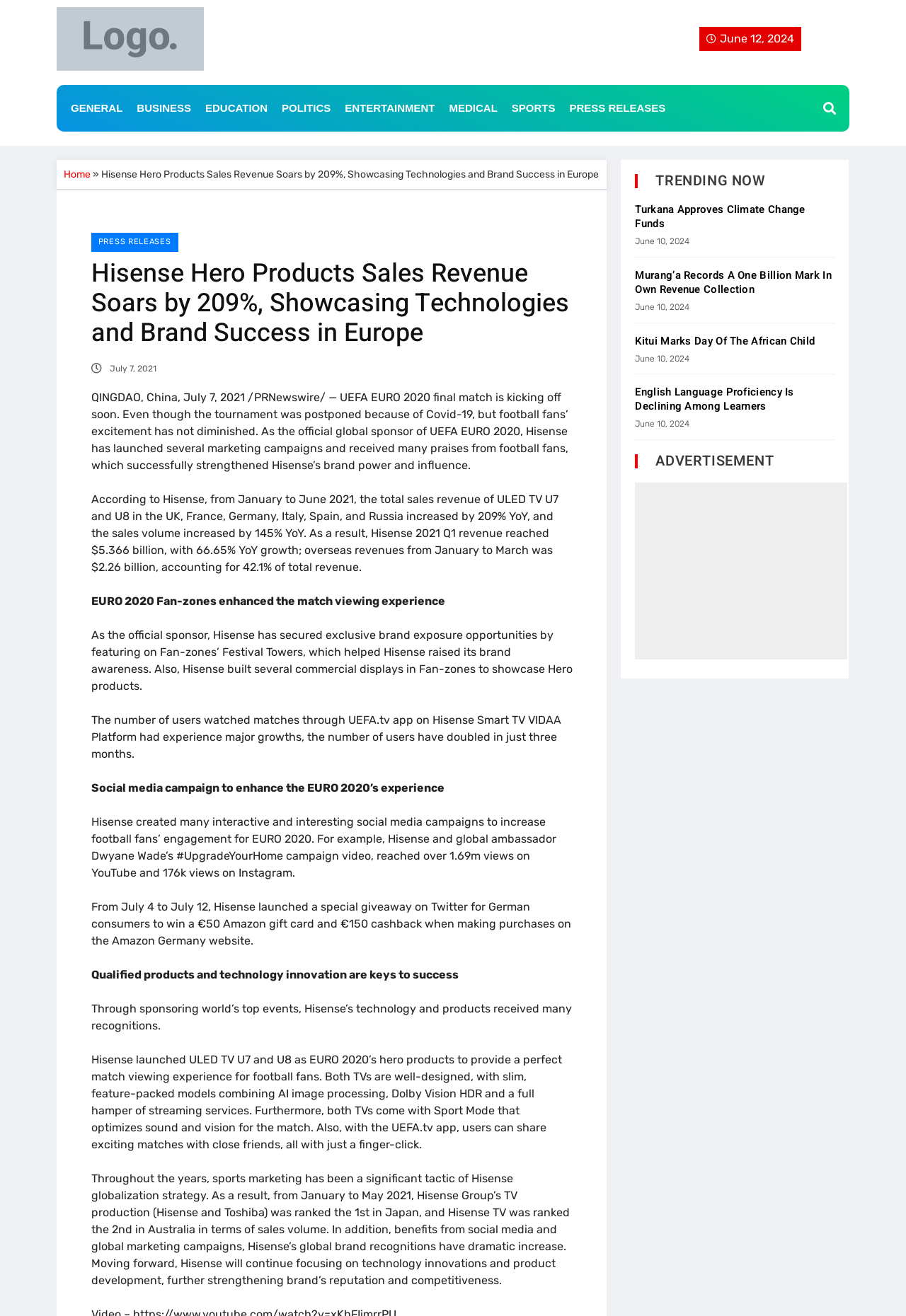Using the format (top-left x, top-left y, bottom-right x, bottom-right y), provide the bounding box coordinates for the described UI element. All values should be floating point numbers between 0 and 1: July 7, 2021

[0.101, 0.275, 0.172, 0.285]